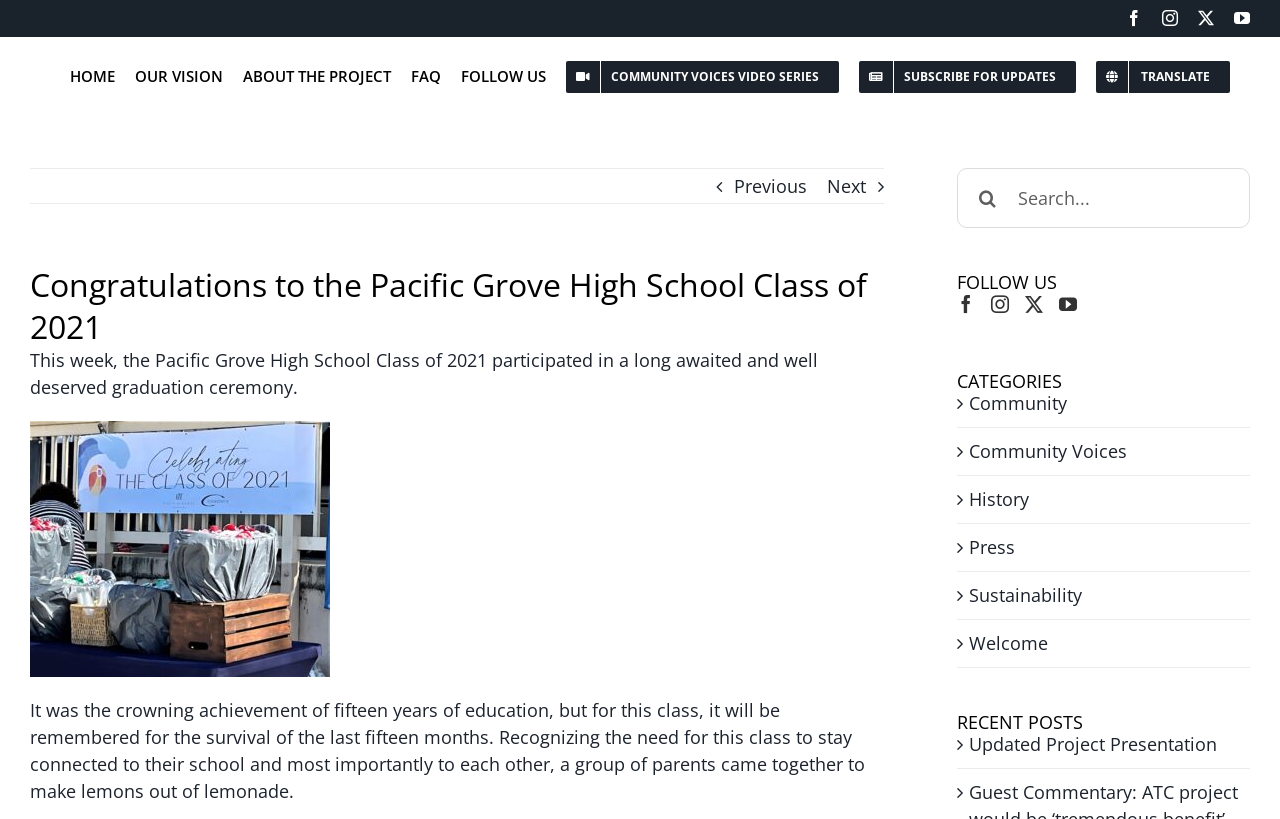Determine the bounding box coordinates of the region that needs to be clicked to achieve the task: "Go to HOME page".

[0.055, 0.045, 0.09, 0.143]